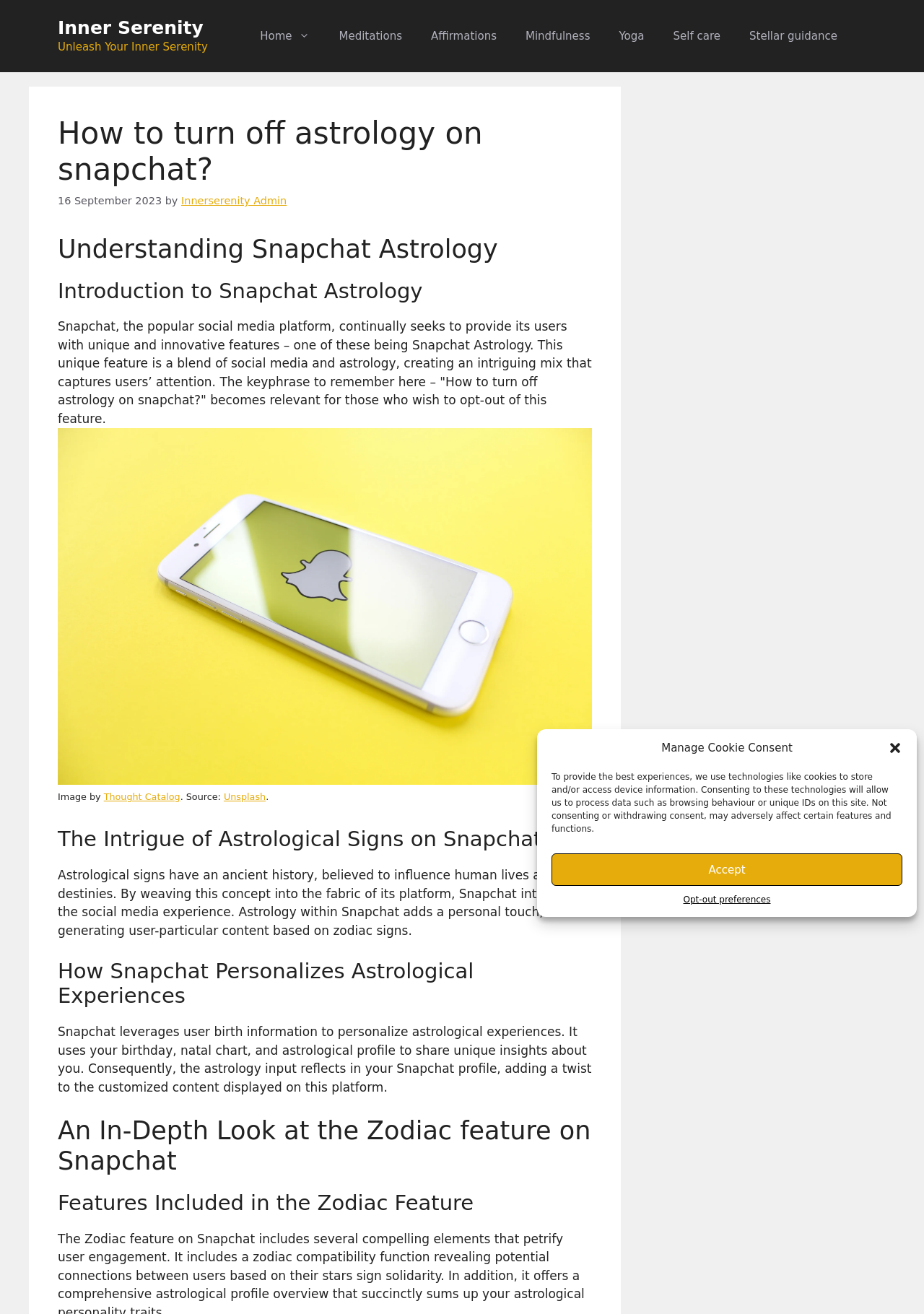Using the format (top-left x, top-left y, bottom-right x, bottom-right y), and given the element description, identify the bounding box coordinates within the screenshot: Innerserenity Admin

[0.196, 0.148, 0.31, 0.157]